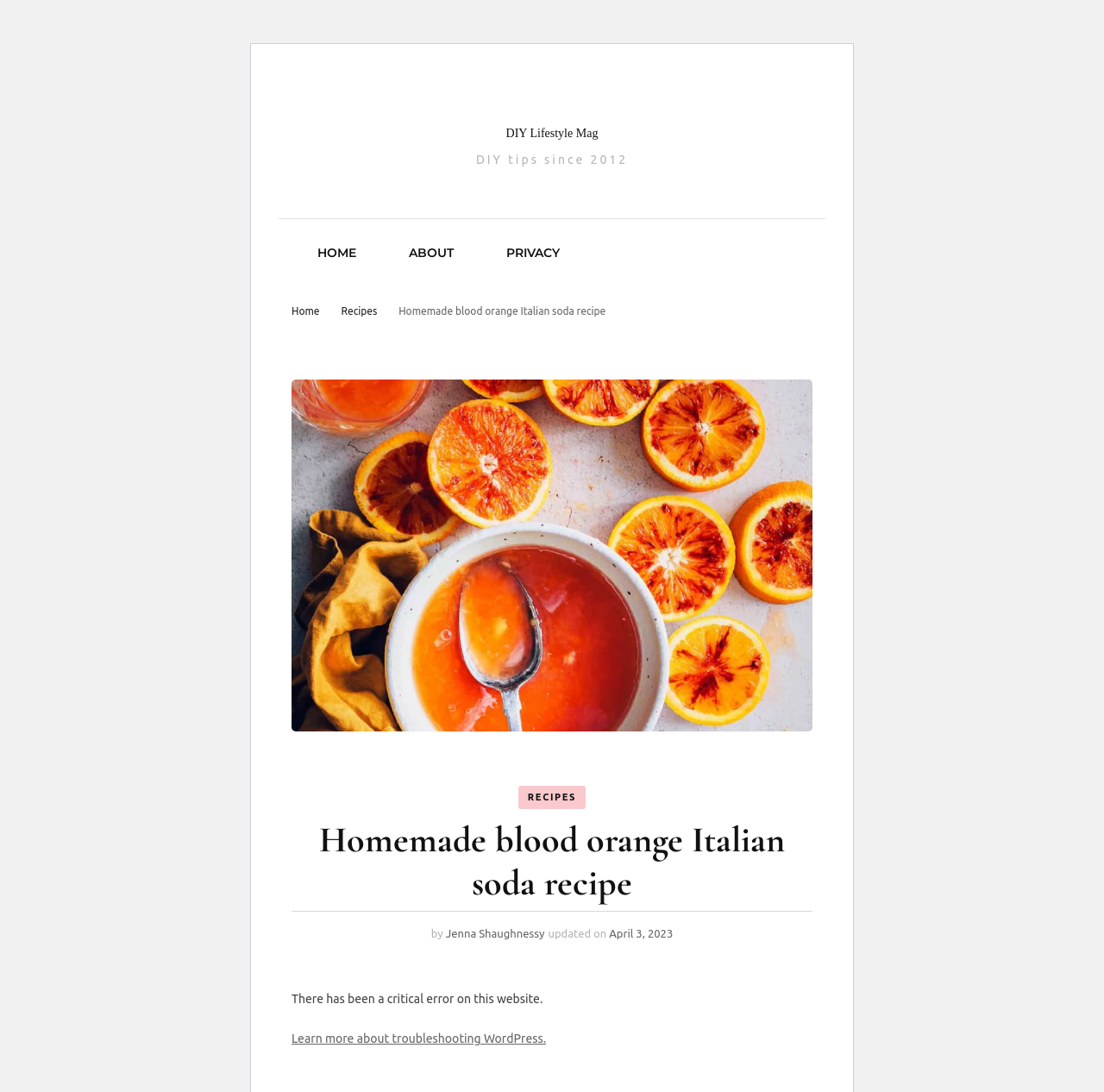Can you determine the bounding box coordinates of the area that needs to be clicked to fulfill the following instruction: "learn more about troubleshooting WordPress"?

[0.264, 0.945, 0.495, 0.957]